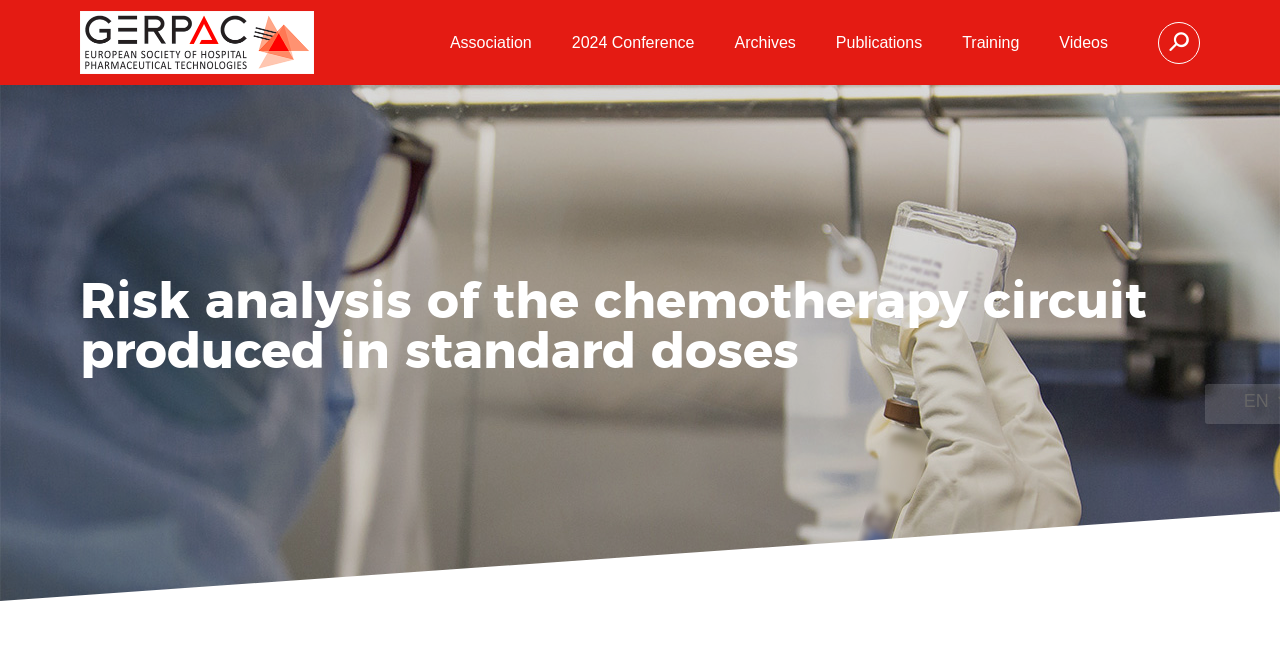Give a concise answer using only one word or phrase for this question:
Is the webpage focused on a specific topic?

Yes